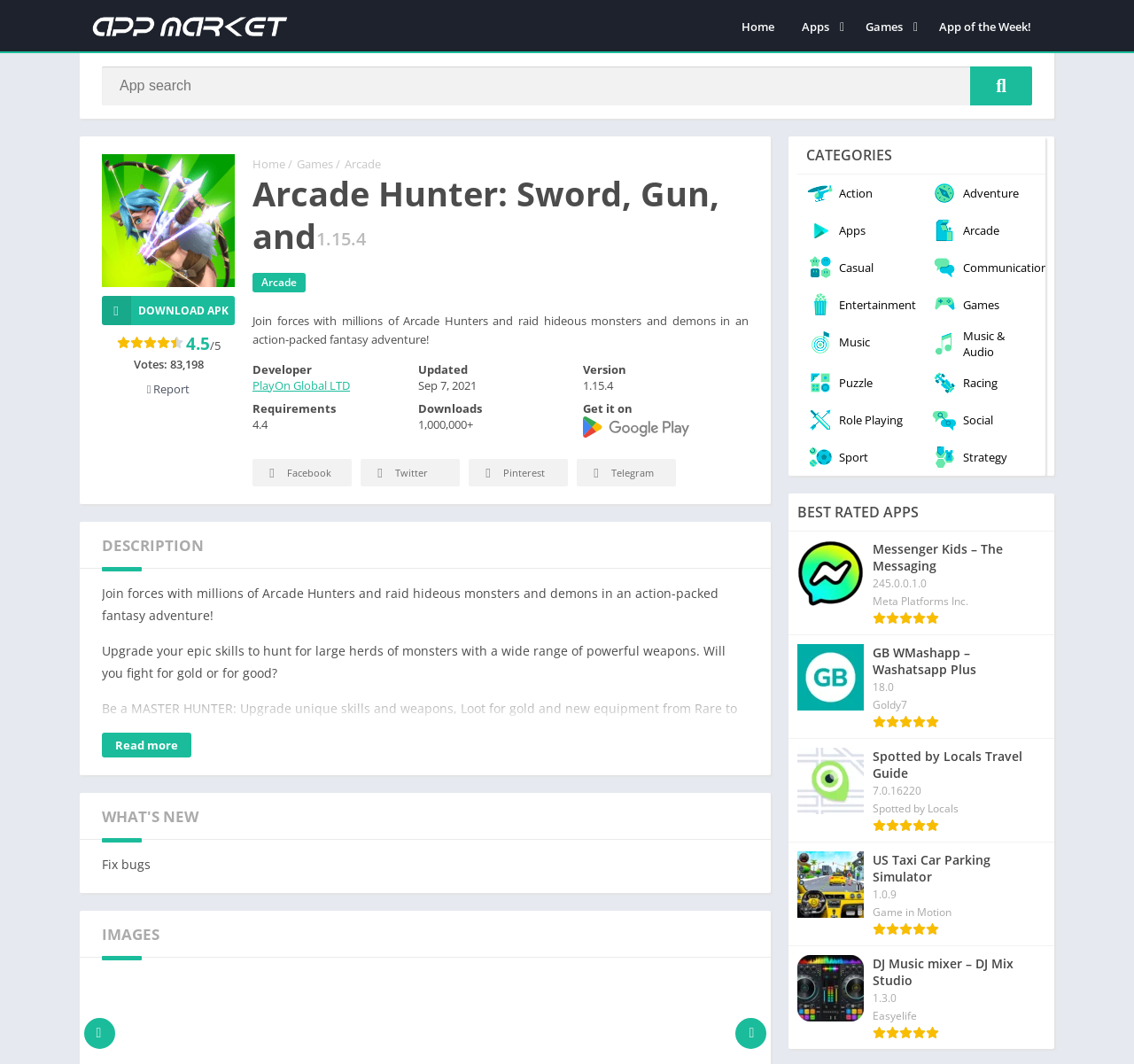Offer a detailed explanation of the webpage layout and contents.

This webpage is about the mobile app "Arcade Hunter: Sword, Gun, and" on the Mobile Apps Market. At the top, there is a link to "Mobile Apps Market" with an accompanying image. Below it, there are three main navigation links: "Home", "Apps", and "Games". The "Apps" link has a dropdown menu with various categories such as "Art & Design", "Auto & Vehicles", and "Beauty", among others. The "Games" link also has a dropdown menu with categories like "Action", "Adventure", and "Arcade", which is the current selected category.

In the main content area, there is a heading that displays the app's name and version number. Below it, there is a brief description of the app, which is an action-packed fantasy adventure game. There is a "DOWNLOAD APK" button on the left side, accompanied by the app's rating, which is 4.5 out of 5, and the number of votes, which is 83,198.

On the right side, there is information about the app's developer, PlayOn Global LTD, and the app's update history, with the latest update being on September 7, 2021. The app's version number, requirements, and number of downloads are also displayed. There is a "Get it on" button that links to the Google Play store, accompanied by the Google Play logo.

At the bottom, there are social media links to Facebook, Twitter, and Pinterest.